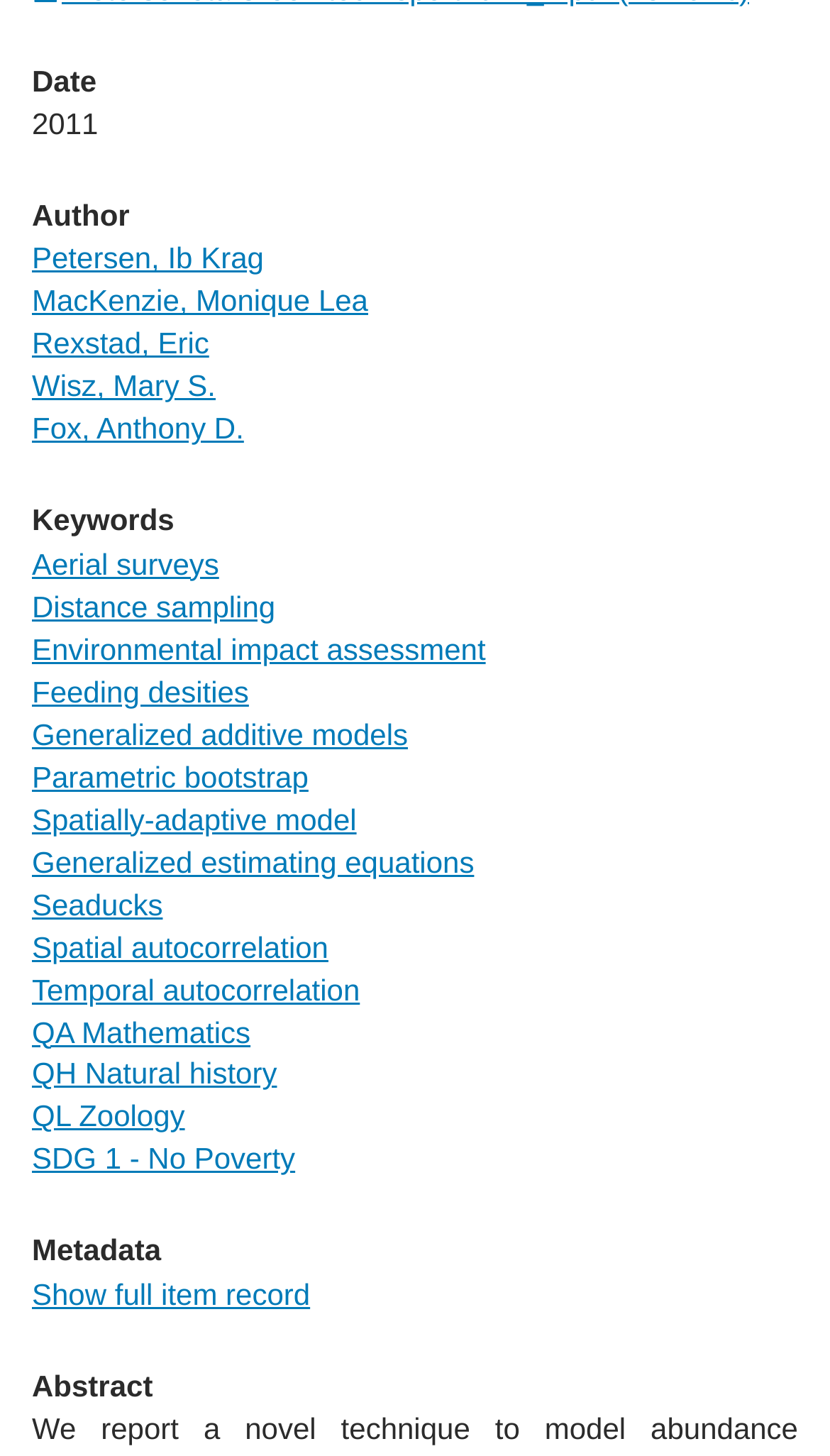Provide the bounding box coordinates in the format (top-left x, top-left y, bottom-right x, bottom-right y). All values are floating point numbers between 0 and 1. Determine the bounding box coordinate of the UI element described as: QH Natural history

[0.038, 0.726, 0.334, 0.749]